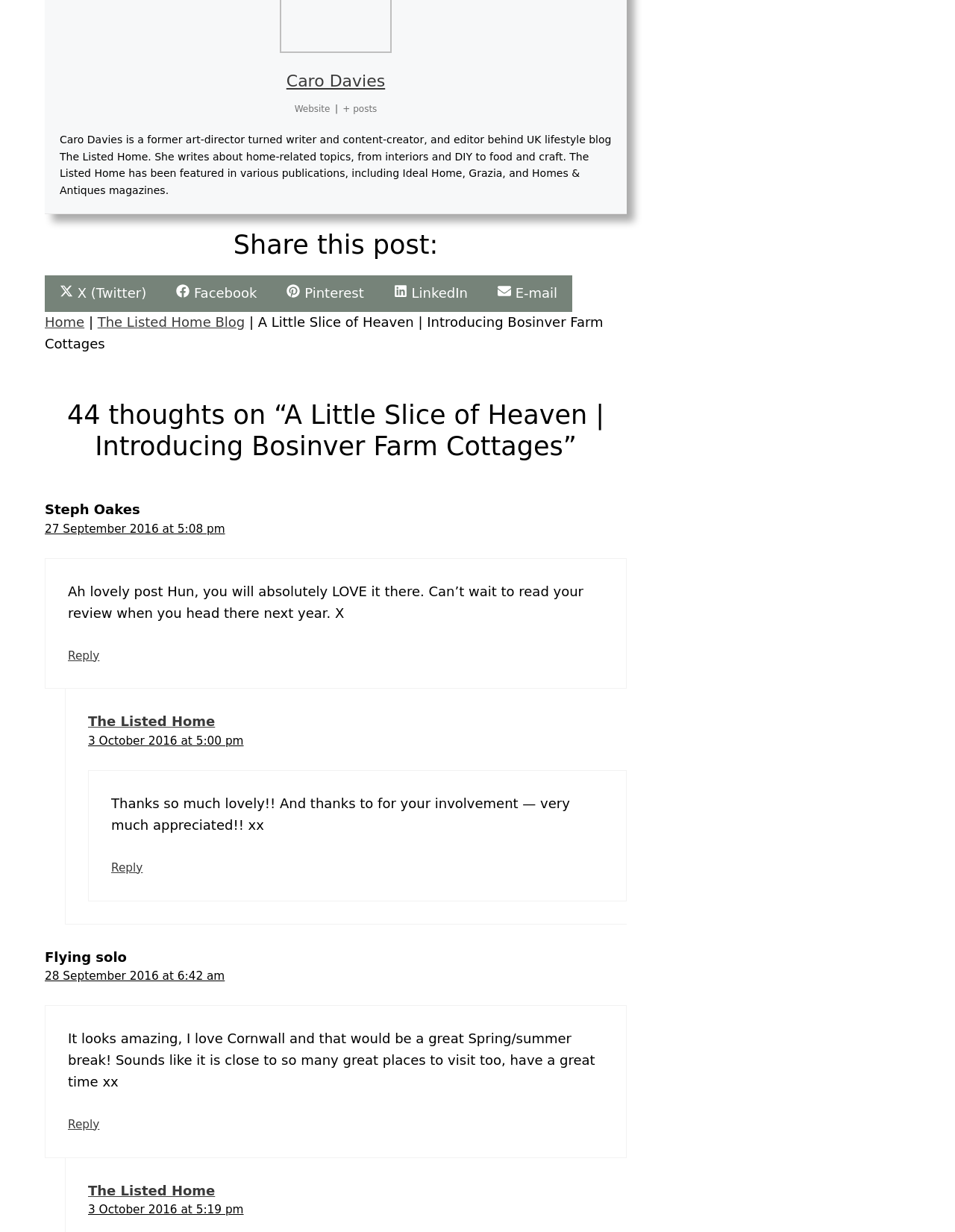Examine the image carefully and respond to the question with a detailed answer: 
What is the name of the blog author?

The name of the blog author can be found in the heading element at the top of the page, which reads 'Caro Davies'. This is also confirmed by the link 'Caro Davies' with the same text content.